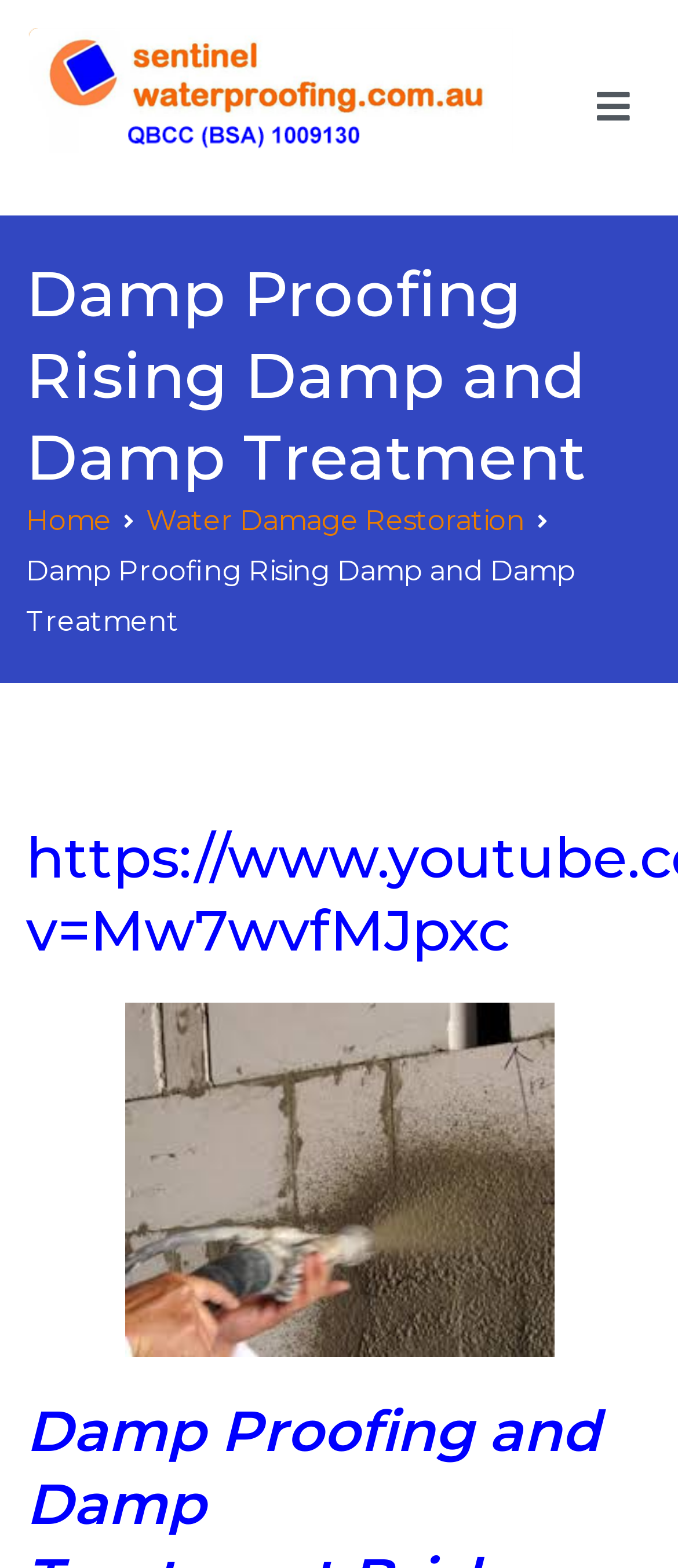Provide the bounding box coordinates, formatted as (top-left x, top-left y, bottom-right x, bottom-right y), with all values being floating point numbers between 0 and 1. Identify the bounding box of the UI element that matches the description: Home

[0.038, 0.322, 0.164, 0.343]